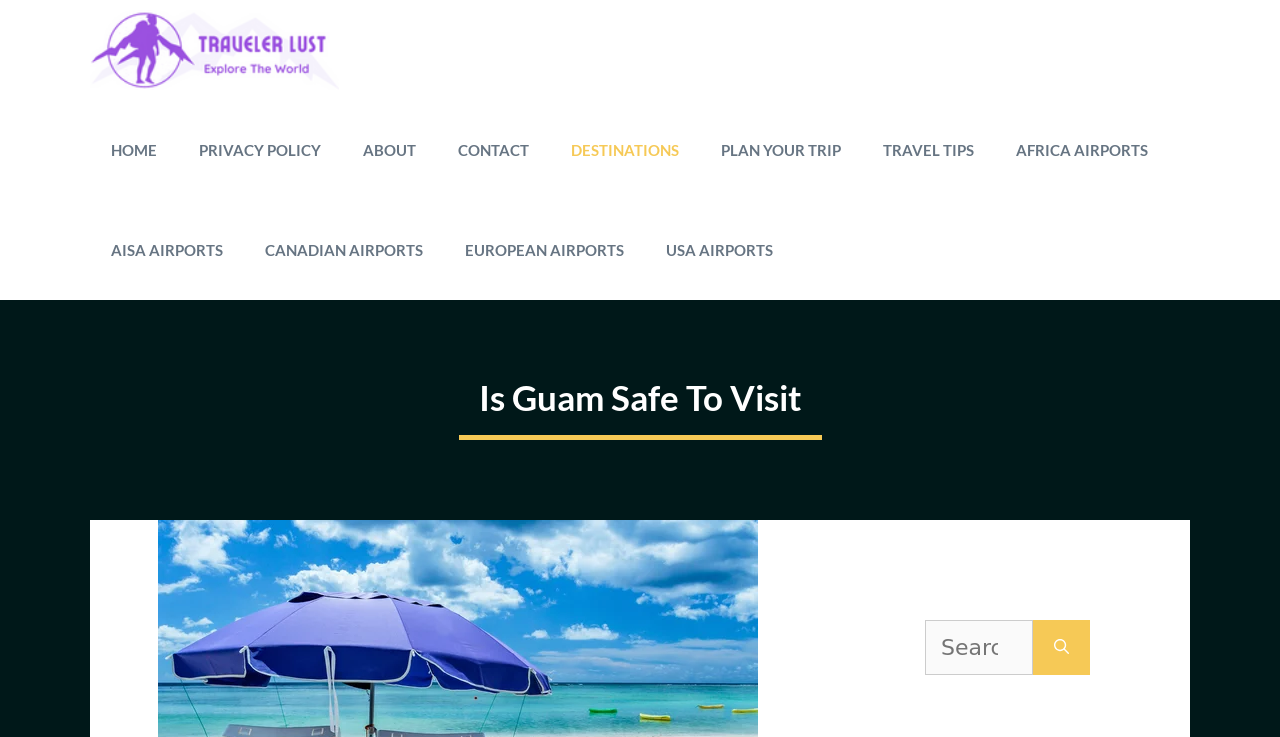Please pinpoint the bounding box coordinates for the region I should click to adhere to this instruction: "Click on the 'HOME' link".

[0.07, 0.136, 0.139, 0.271]